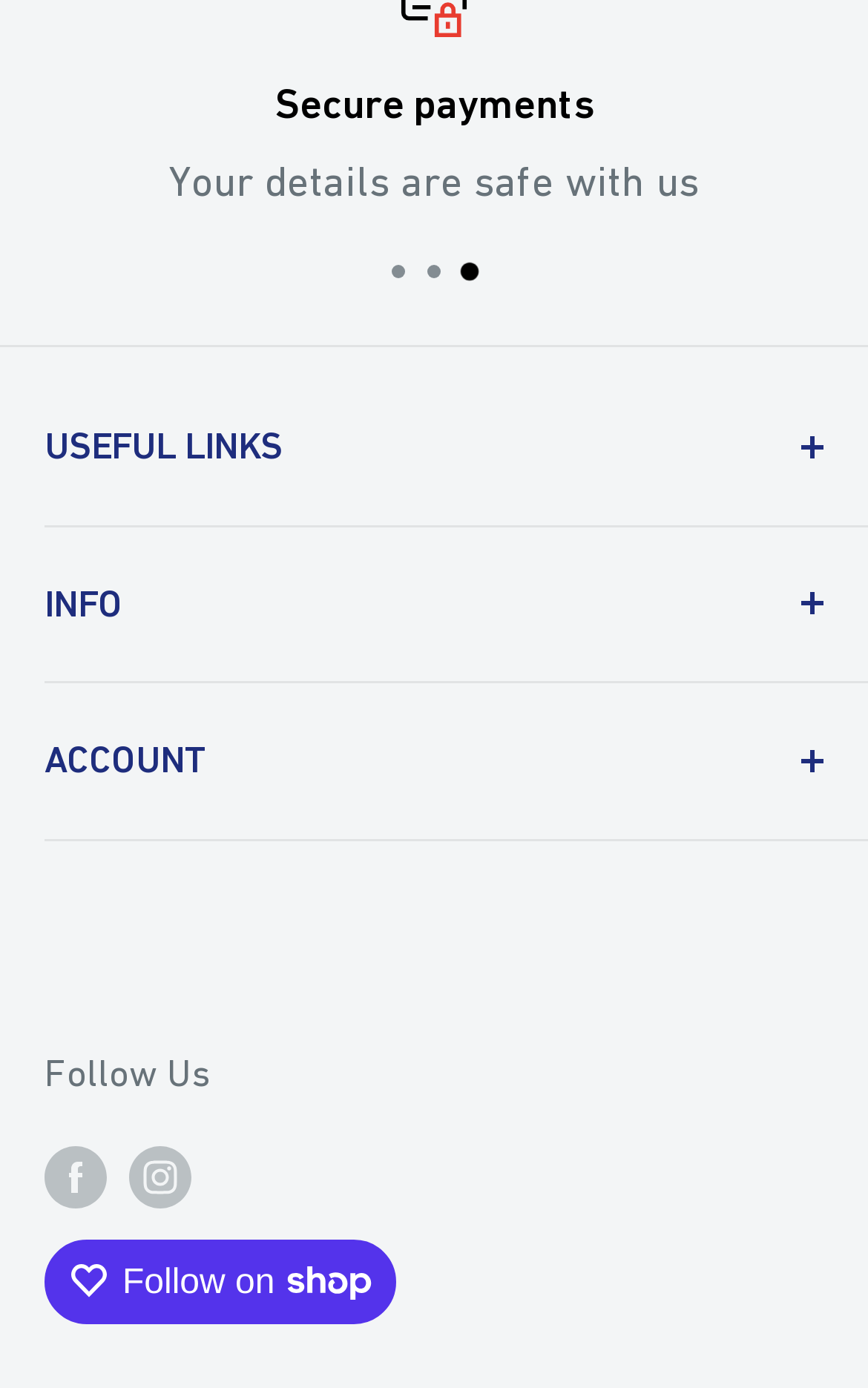Please provide a short answer using a single word or phrase for the question:
How many links are under the 'INFO' button?

4